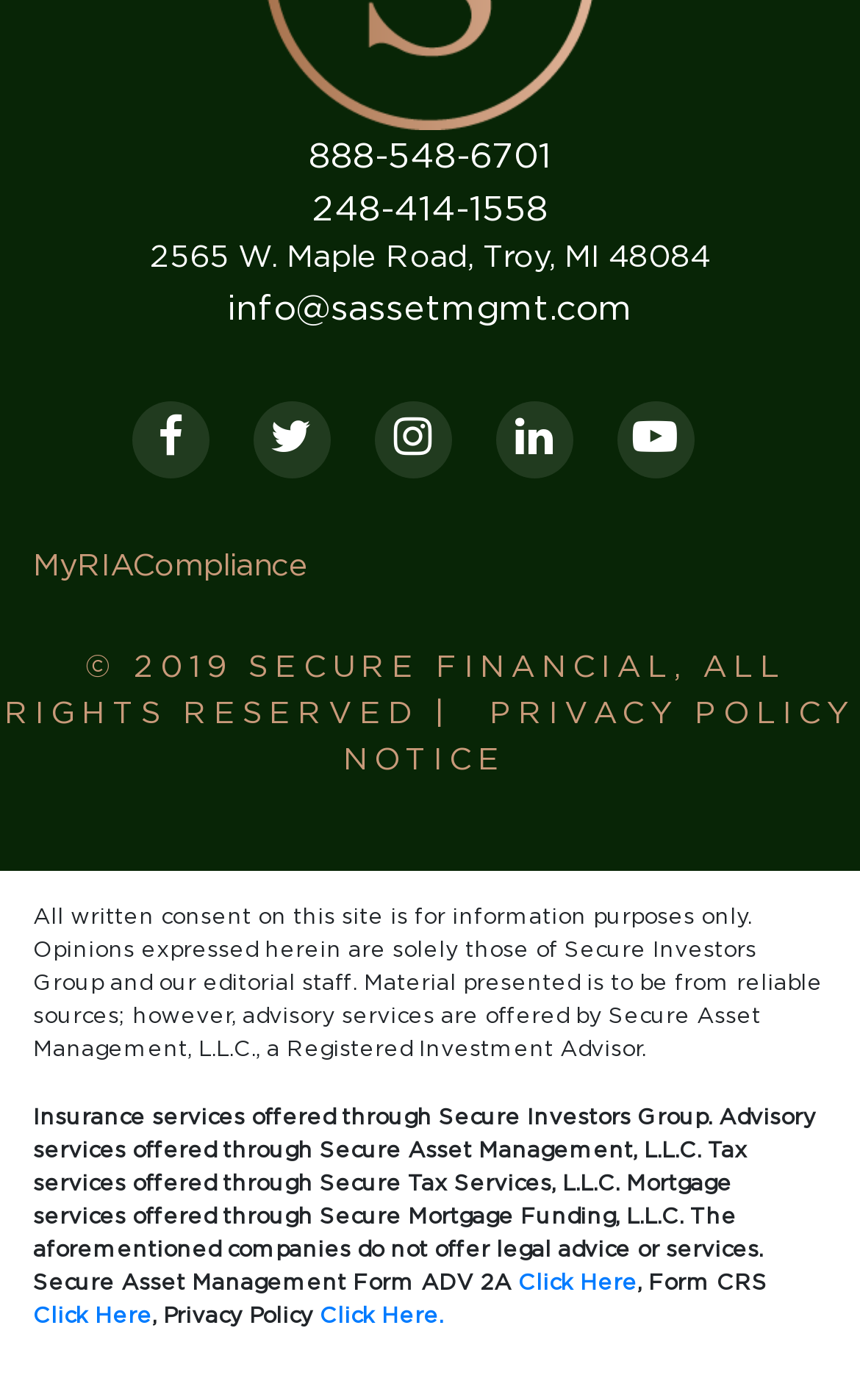Highlight the bounding box of the UI element that corresponds to this description: "Click Here".

[0.603, 0.909, 0.741, 0.924]